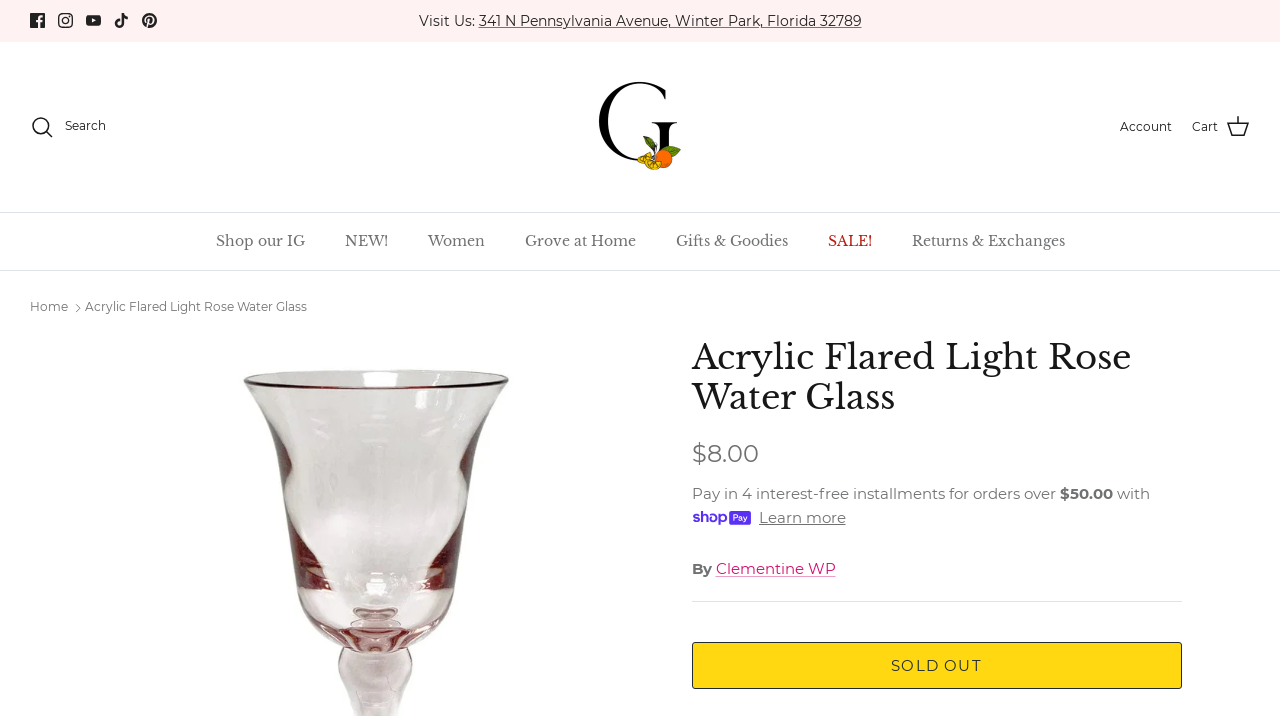Extract the main title from the webpage.

Acrylic Flared Light Rose Water Glass